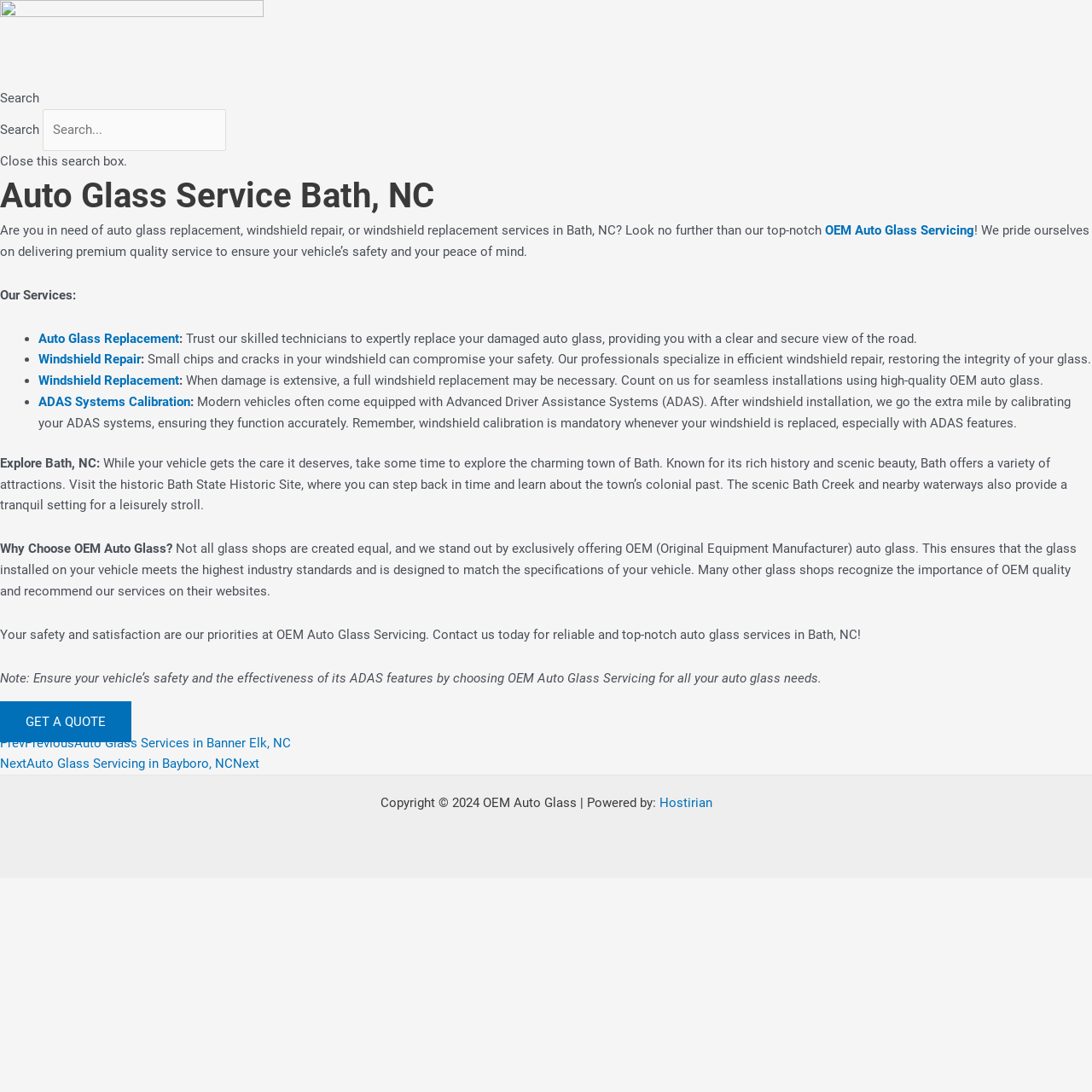Please identify the bounding box coordinates of the clickable element to fulfill the following instruction: "Click the 'Log In' link". The coordinates should be four float numbers between 0 and 1, i.e., [left, top, right, bottom].

None